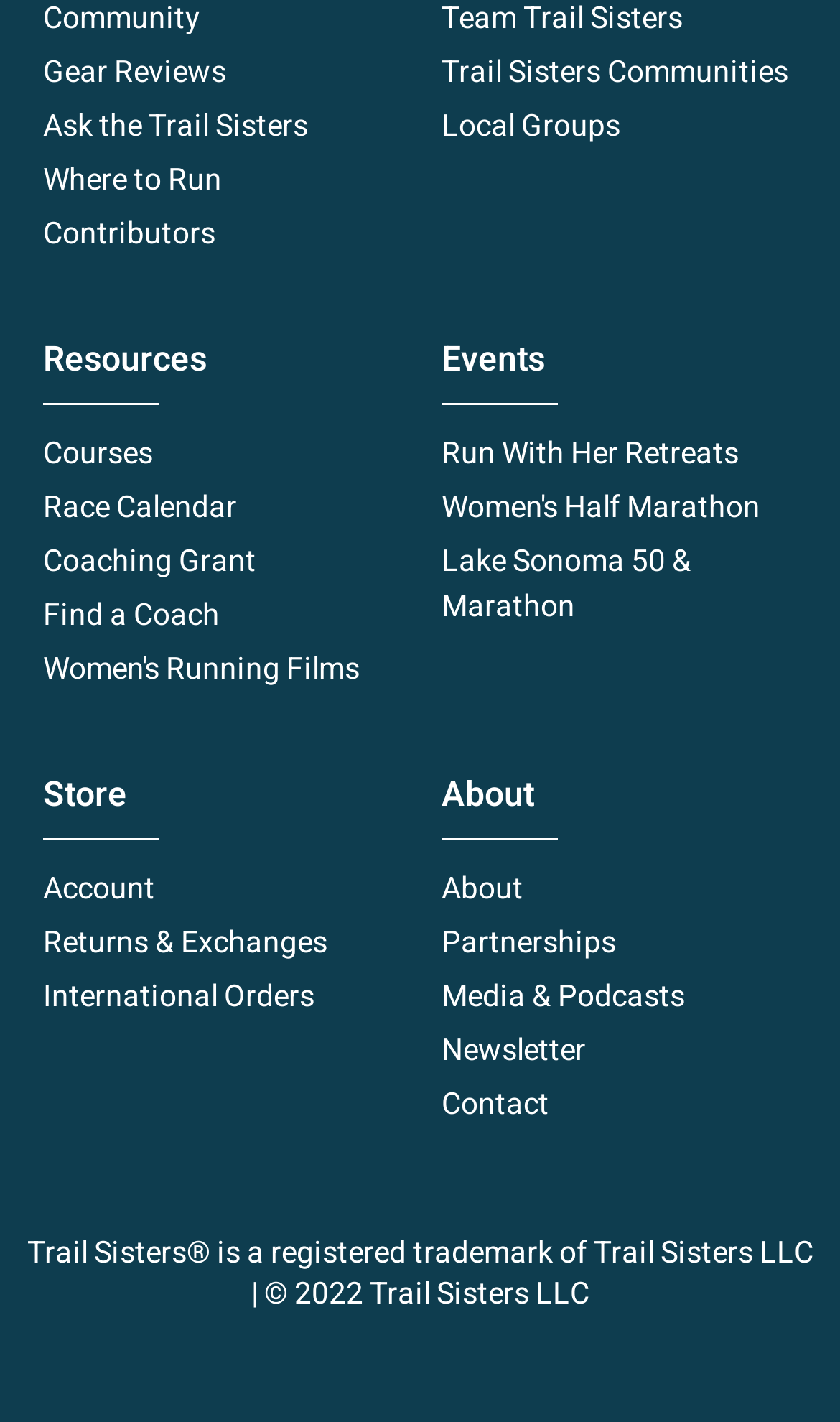Provide a short, one-word or phrase answer to the question below:
What are the main categories on this website?

Resources, Events, Store, About